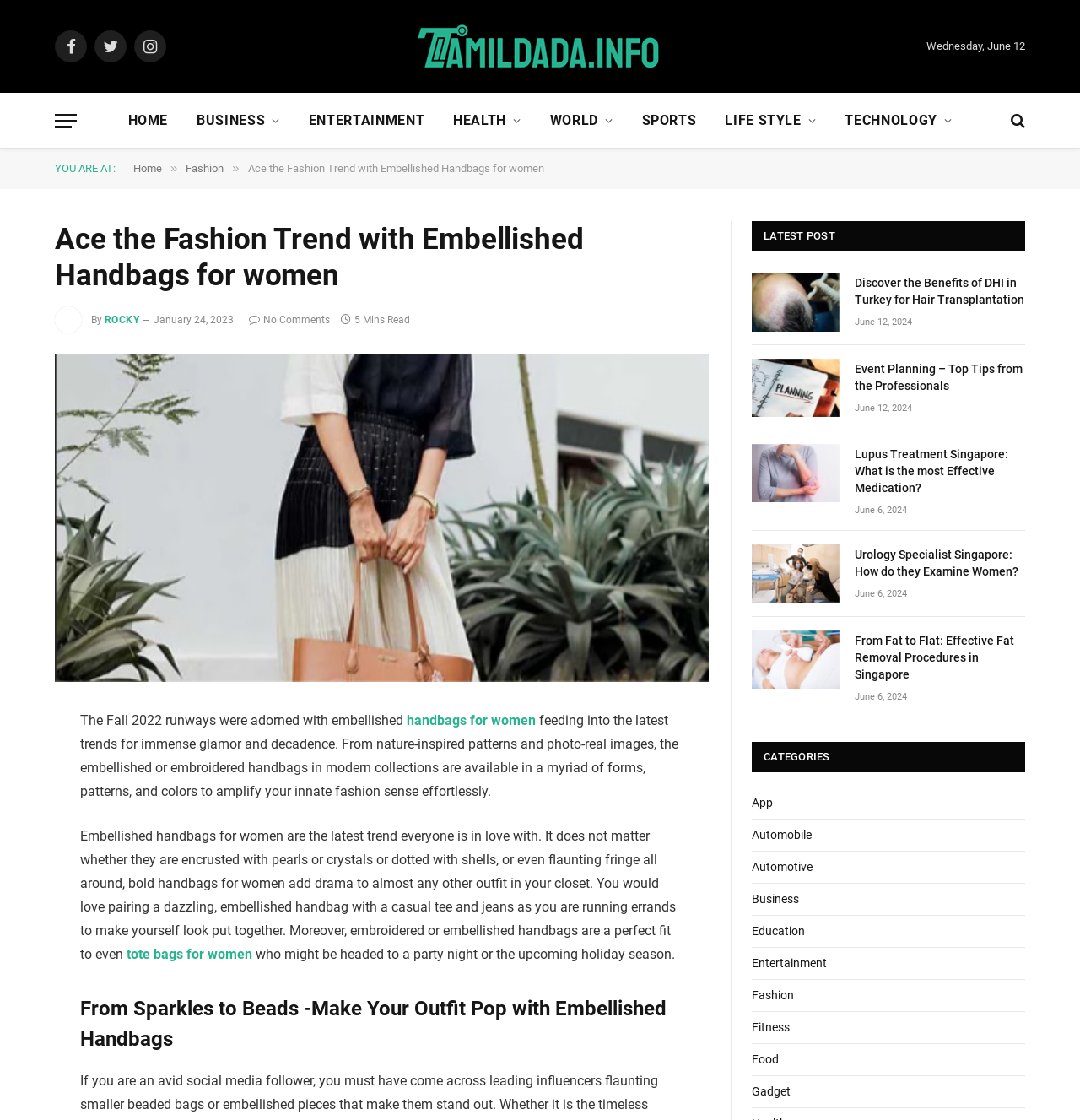Identify the coordinates of the bounding box for the element that must be clicked to accomplish the instruction: "View LATEST POST".

[0.707, 0.205, 0.773, 0.216]